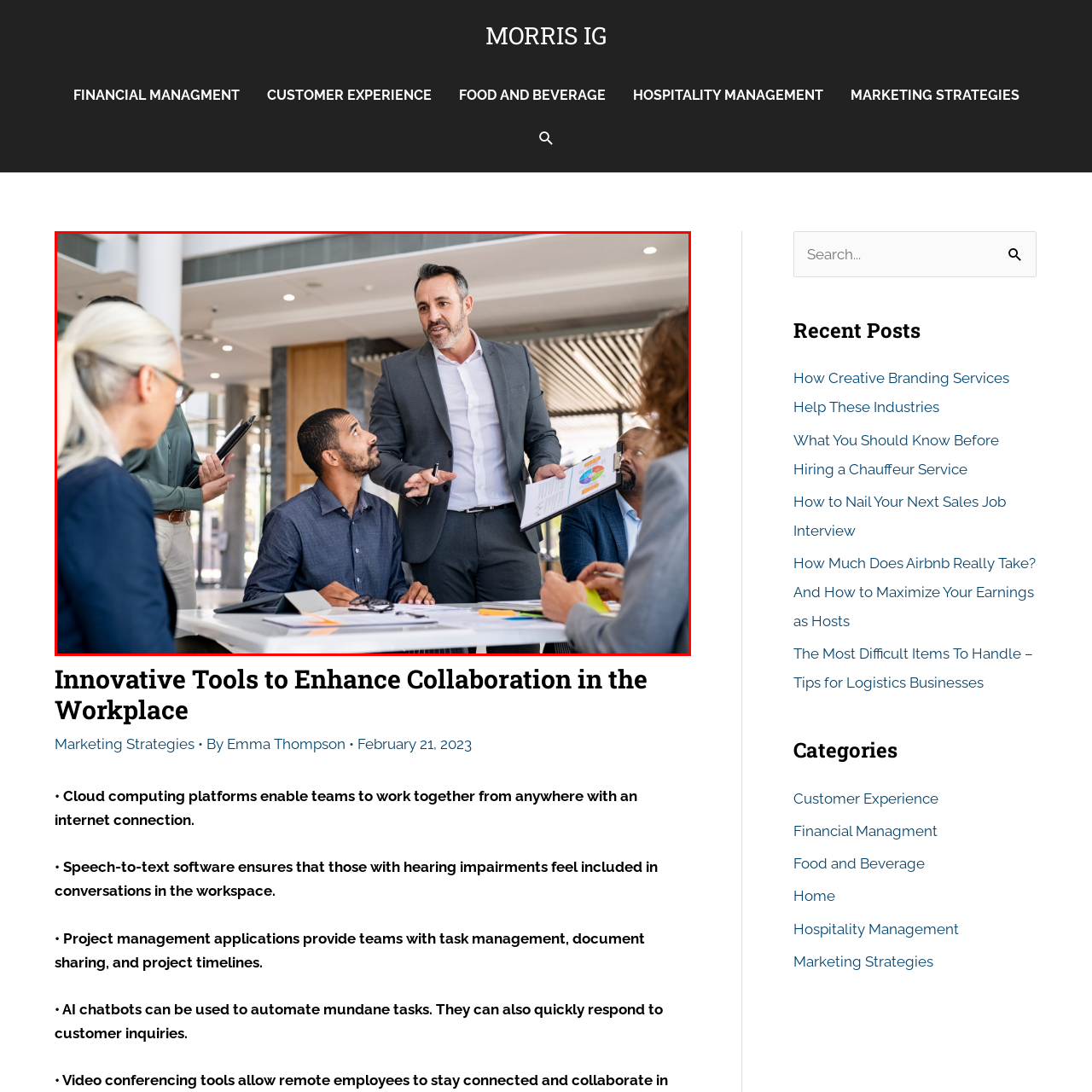Examine the image within the red border and provide a concise answer: What type of elements are featured in the environment?

Contemporary architectural